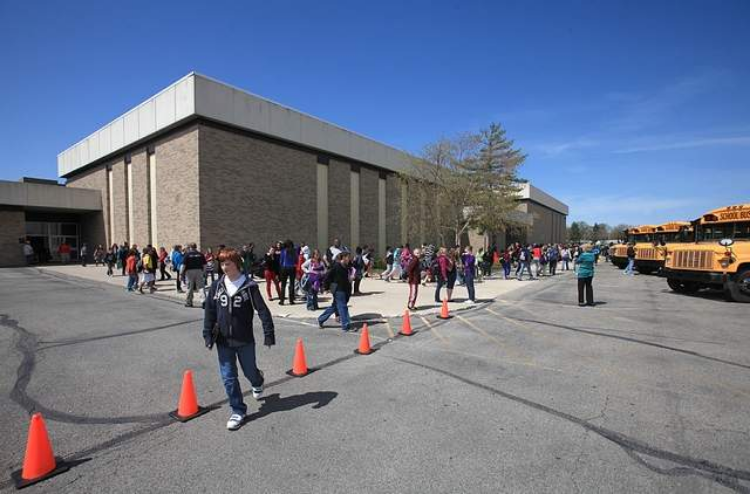What is guiding the flow of students in the image?
Respond with a short answer, either a single word or a phrase, based on the image.

Brightly colored cones